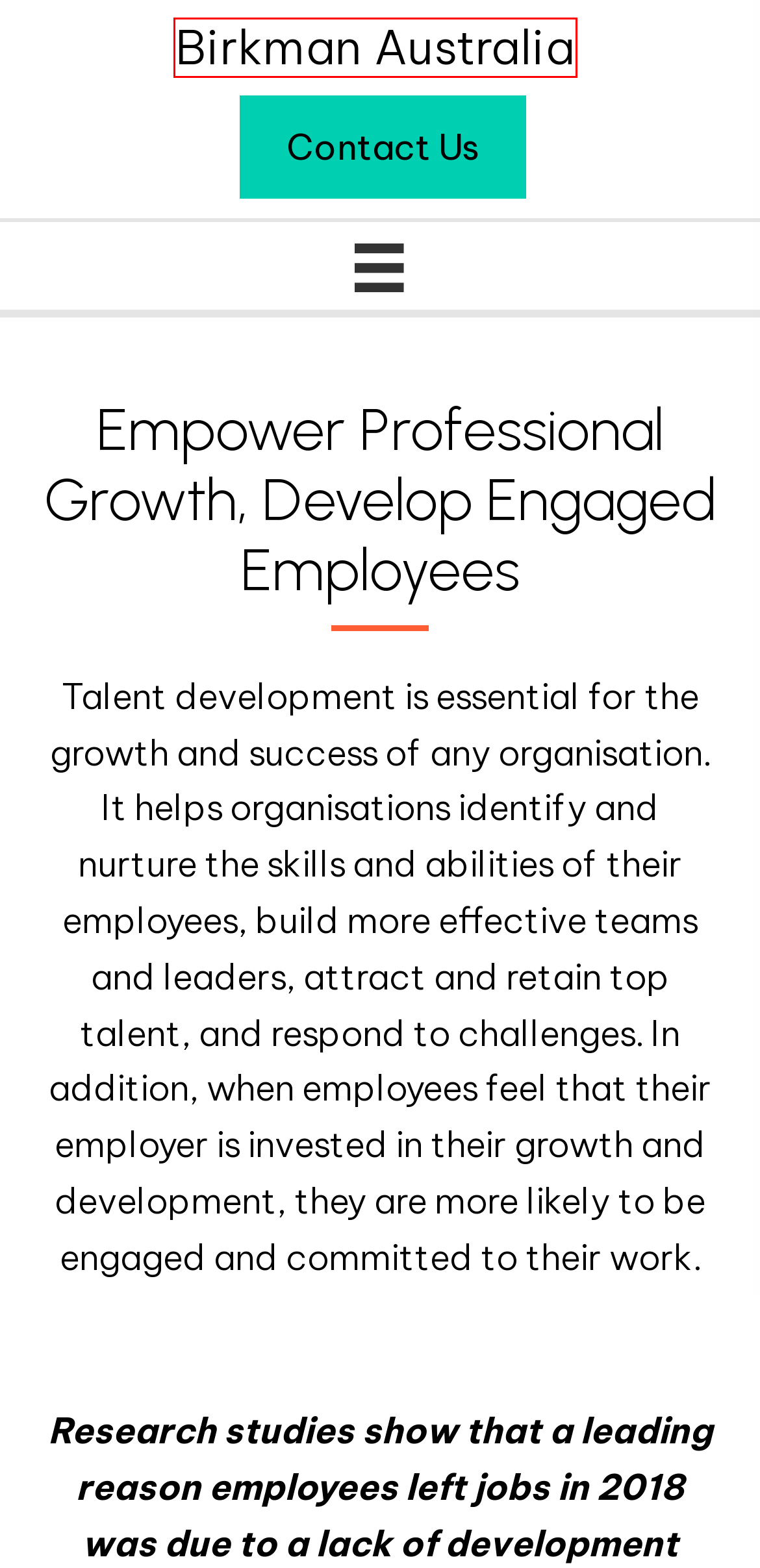Examine the screenshot of a webpage featuring a red bounding box and identify the best matching webpage description for the new page that results from clicking the element within the box. Here are the options:
A. Birkman Australia
B. Neurodivergent Individuals - Birkman Australia
C. Transformative Insights - Birkman Australia
D. Relationship Management - Birkman Australia
E. Career Paths - Birkman Australia
F. Do The Birkman – Birkman Australia - Discover Your Strengths
G. Leadership Development - Birkman Australia
H. Get In Touch - Birkman Australia

E